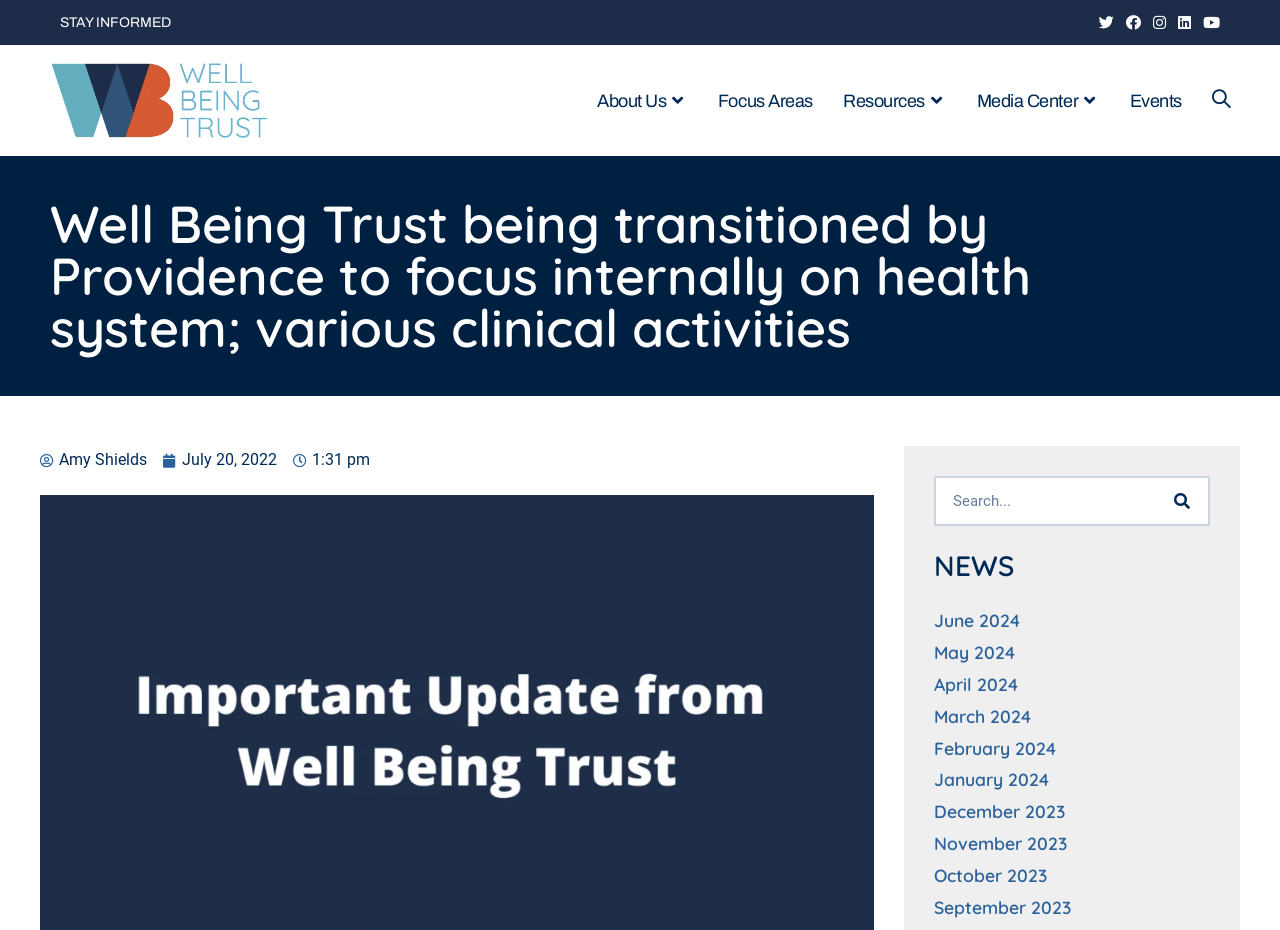Please locate the bounding box coordinates for the element that should be clicked to achieve the following instruction: "Visit Twitter page". Ensure the coordinates are given as four float numbers between 0 and 1, i.e., [left, top, right, bottom].

[0.854, 0.014, 0.875, 0.035]